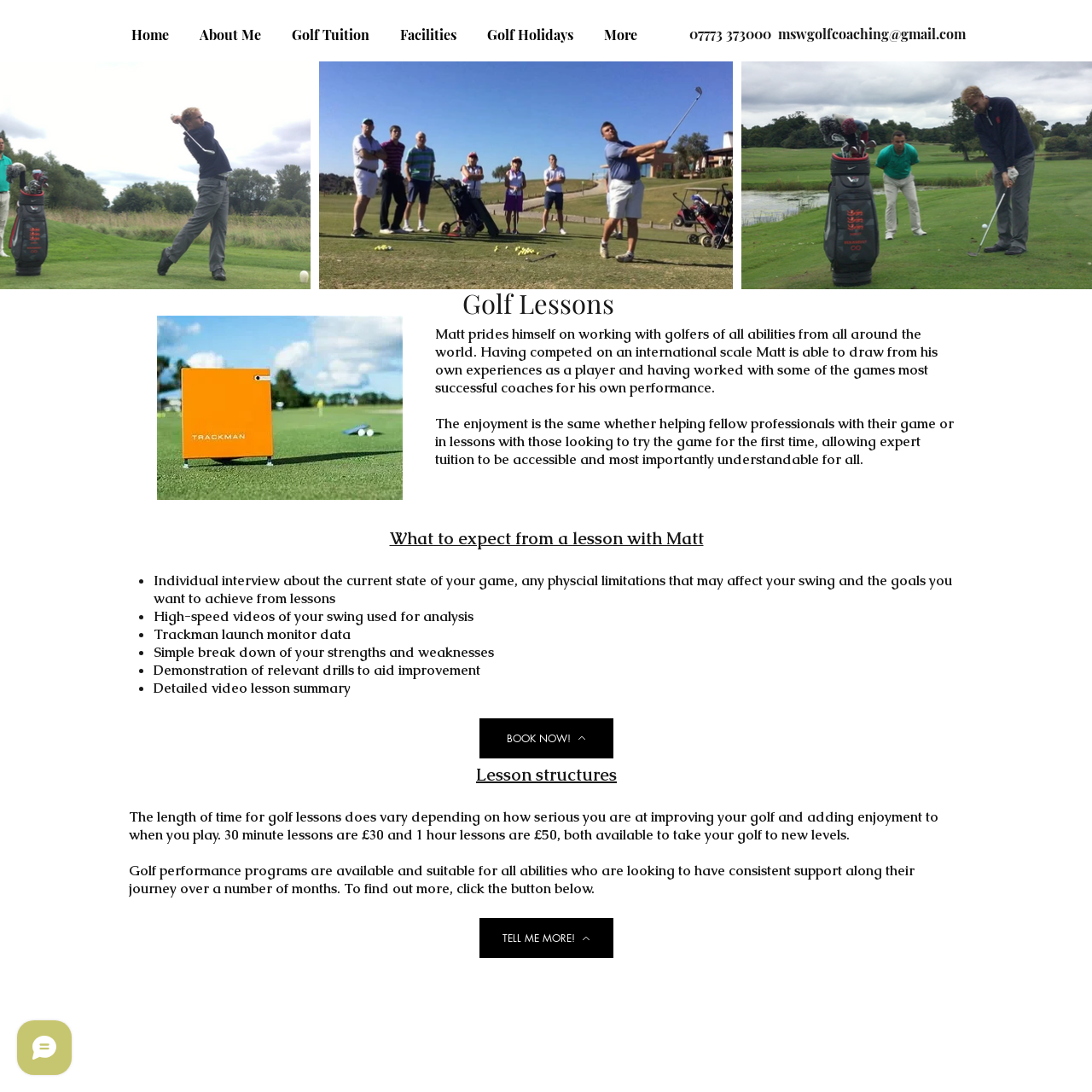Please reply to the following question using a single word or phrase: 
What is the purpose of the Trackman launch monitor data in a golf lesson?

Analysis